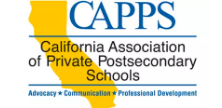Please analyze the image and give a detailed answer to the question:
What are the core services offered by CAPPS?

At the bottom of the logo, the words 'Advocacy, Communication, Professional Development' highlight the core services offered by CAPPS to its members, reinforcing its commitment to fostering growth and collaboration within the field of private postsecondary education.